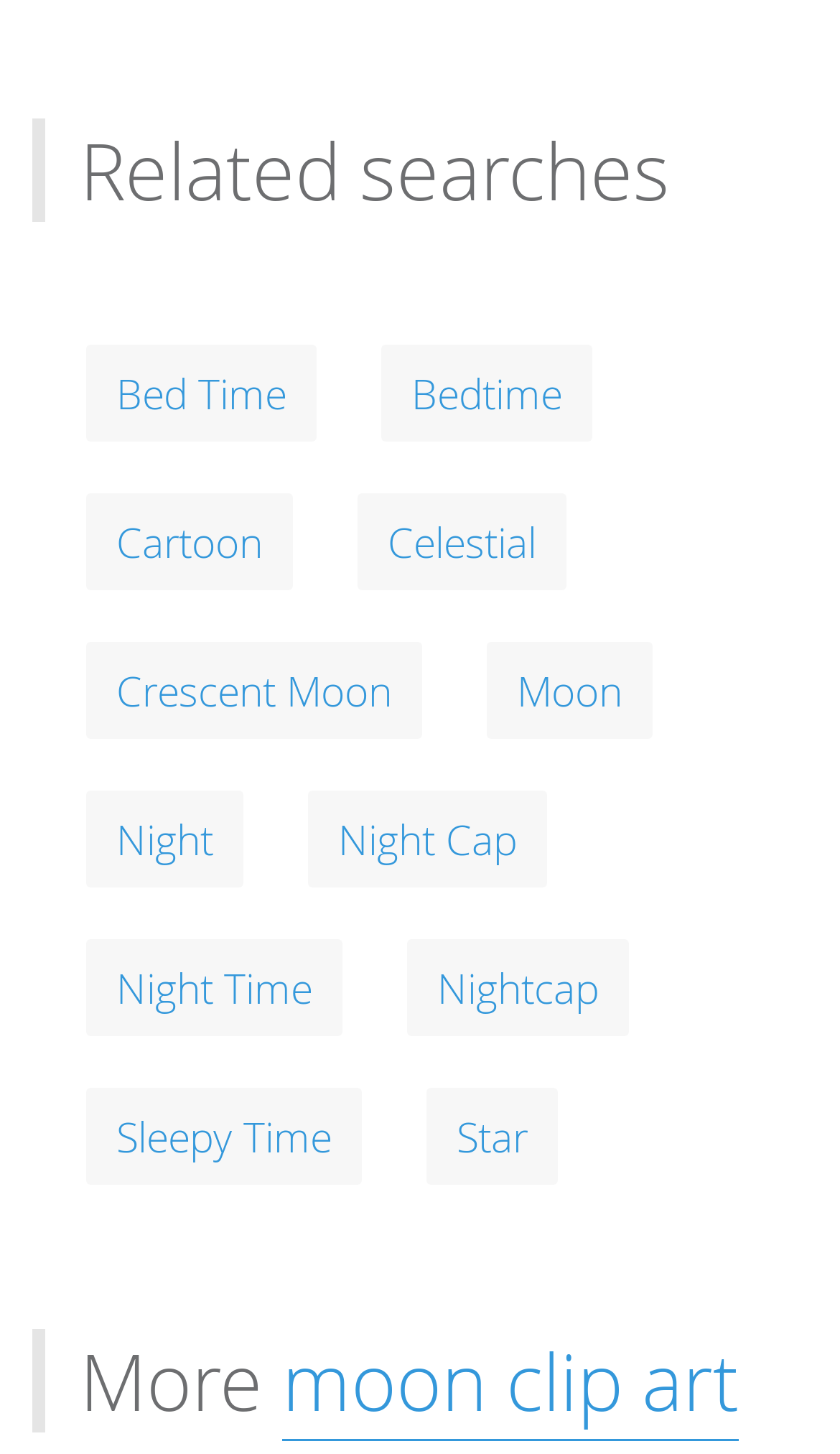How many headings are on the page?
Based on the image, respond with a single word or phrase.

2